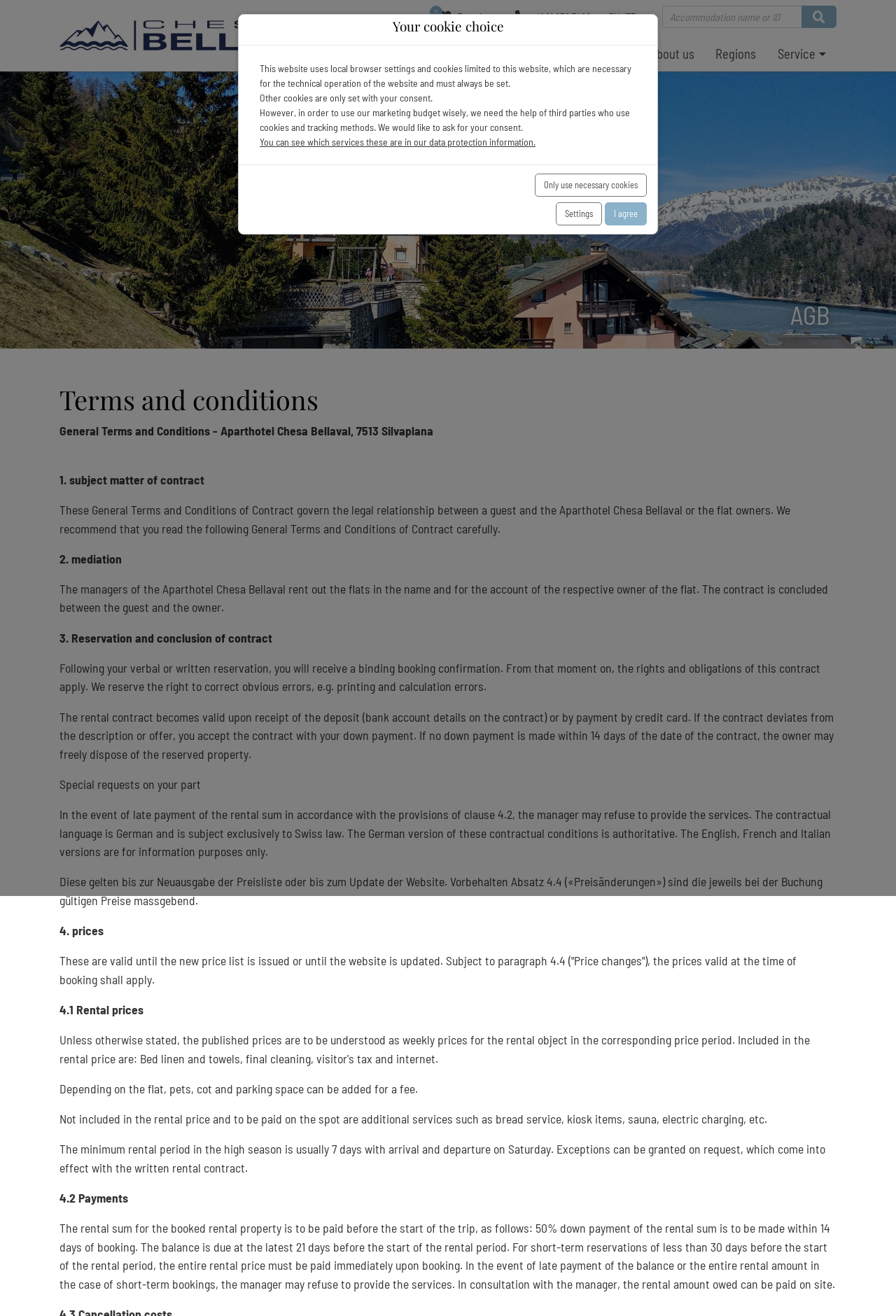Respond with a single word or phrase:
What is the minimum rental period in the high season?

7 days